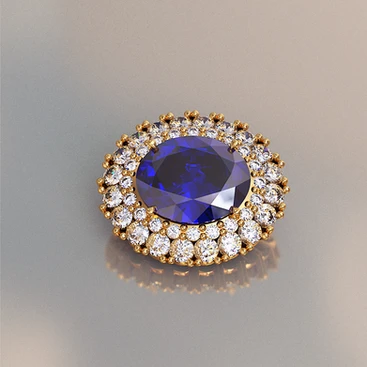What type of metal is the brooch set in?
Give a single word or phrase as your answer by examining the image.

gold